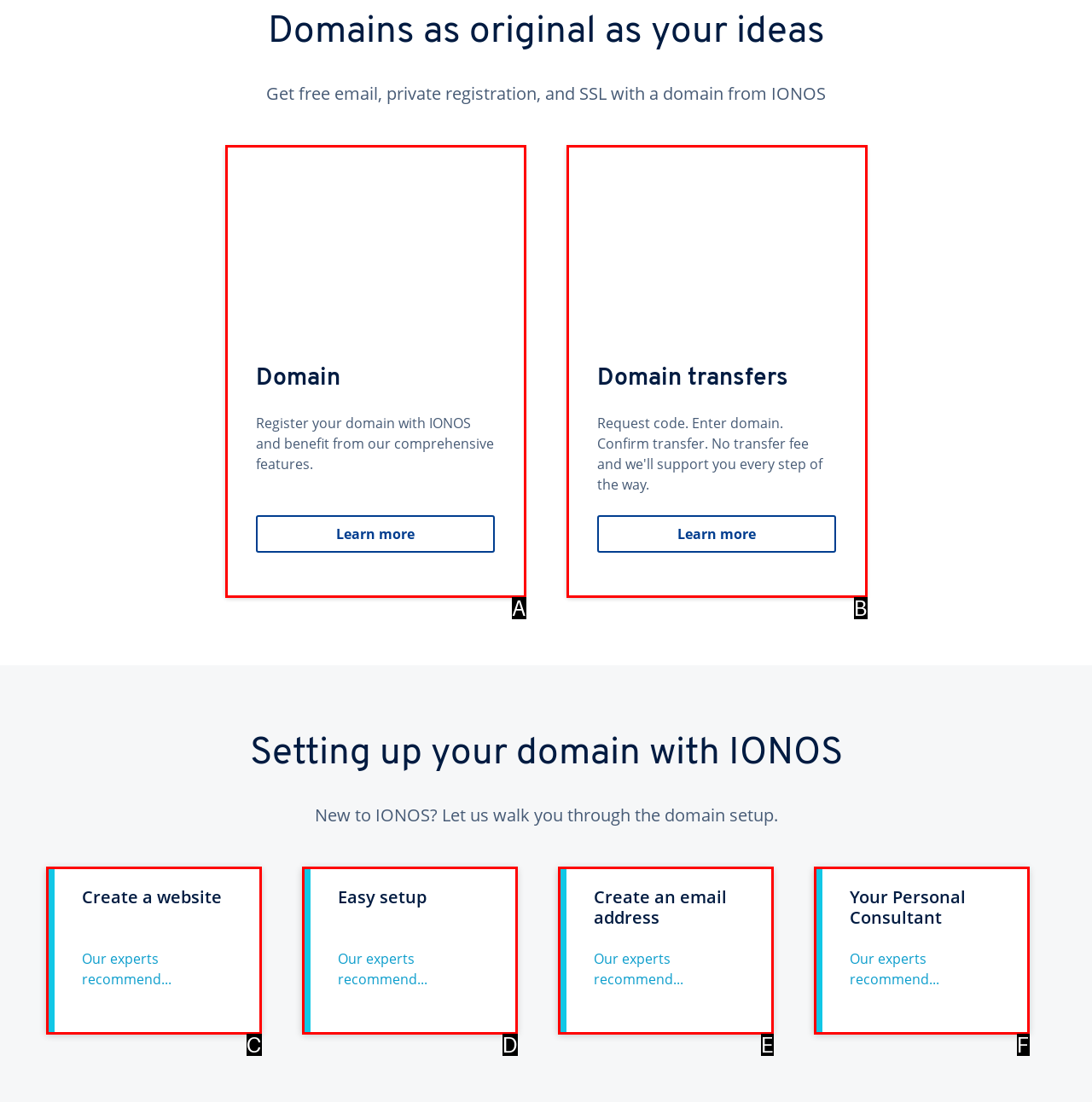Determine which HTML element fits the description: Easy setup Our experts recommend.... Answer with the letter corresponding to the correct choice.

D